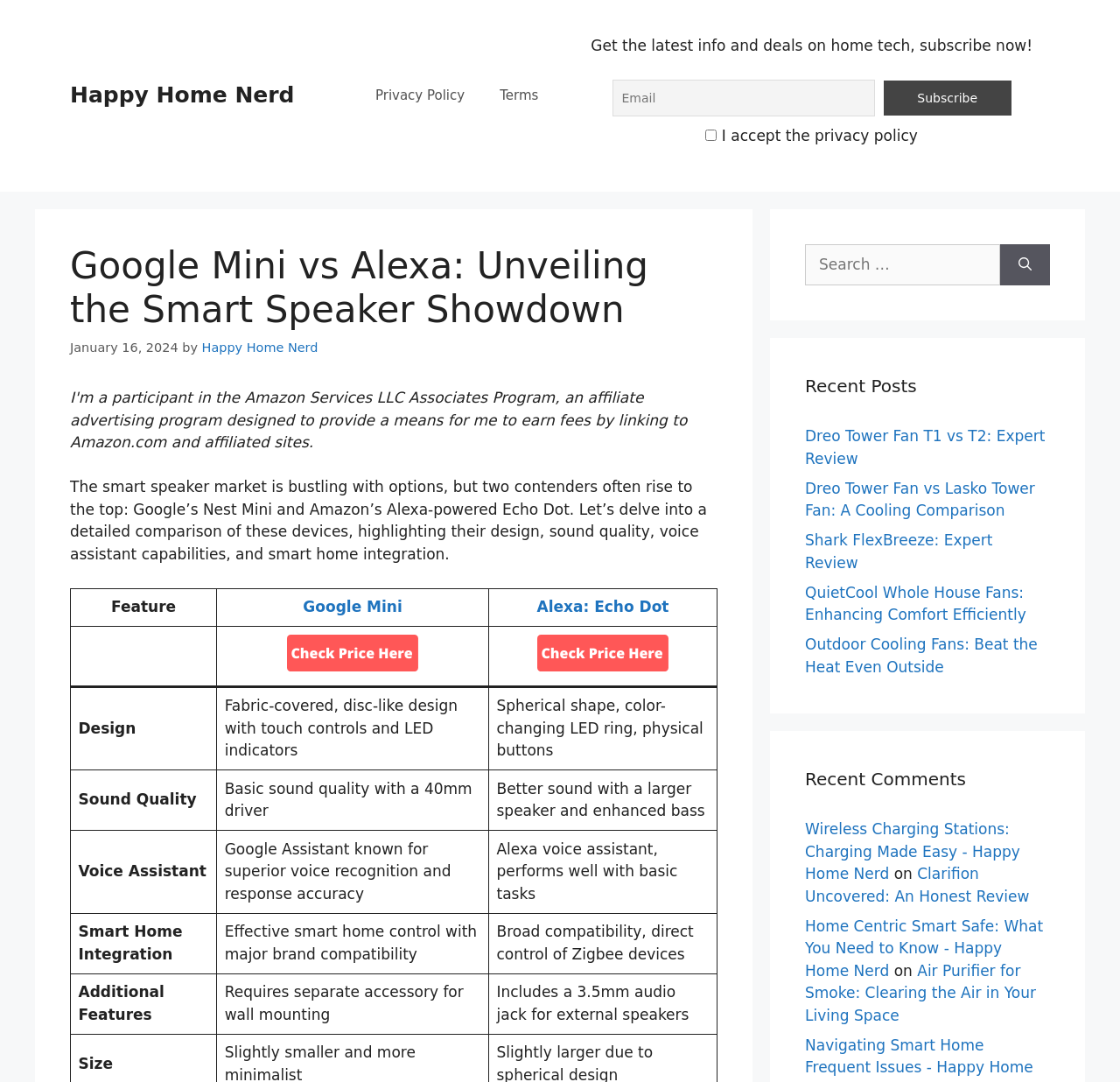Indicate the bounding box coordinates of the clickable region to achieve the following instruction: "Search for something."

[0.719, 0.225, 0.893, 0.264]